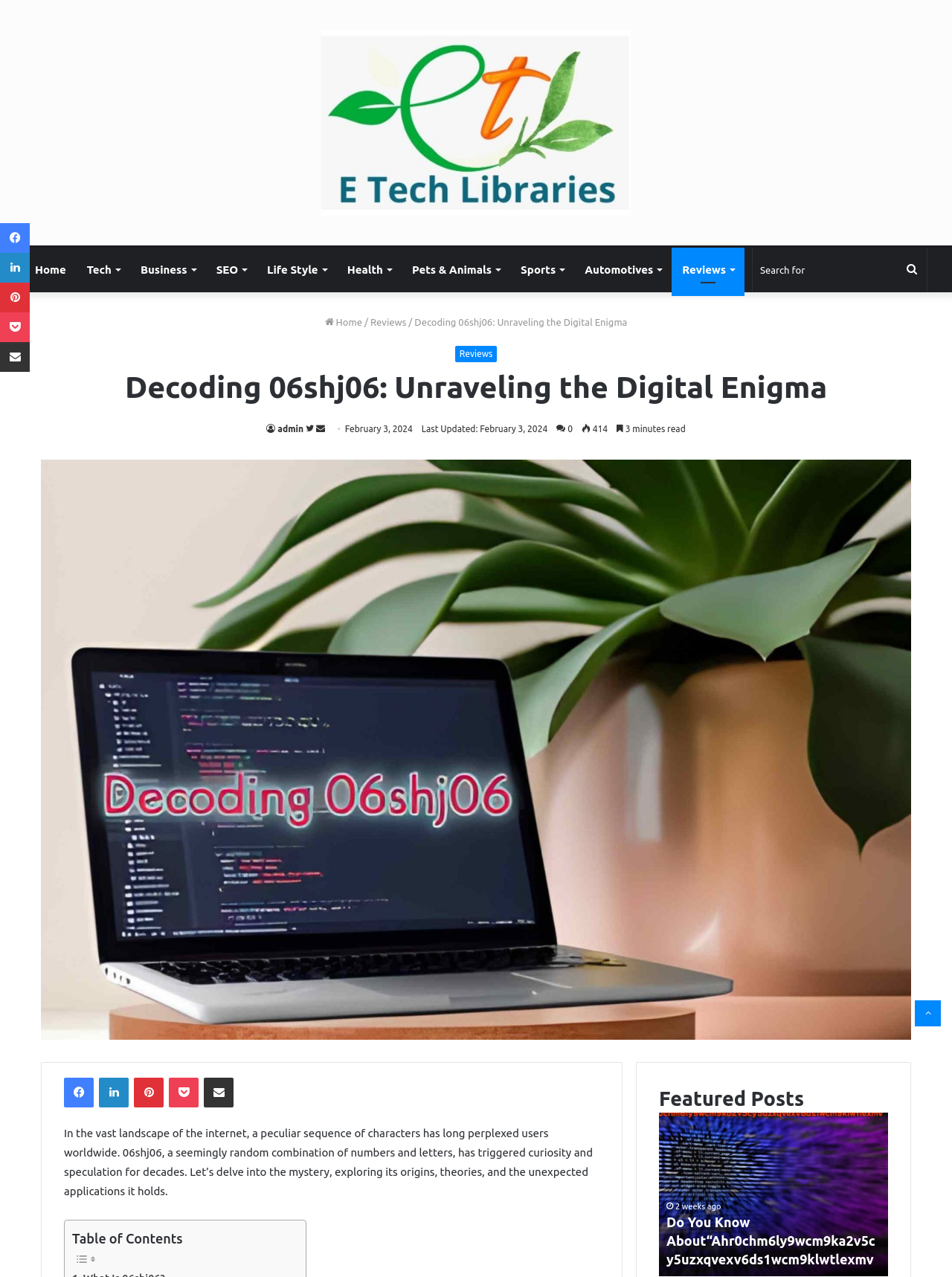Use the details in the image to answer the question thoroughly: 
What is the name of the digital enigma being decoded?

The webpage is focused on decoding a digital enigma, and the name of this enigma is mentioned in the title 'Decoding 06shj06: Unraveling the Digital Enigma' and also in the image description.